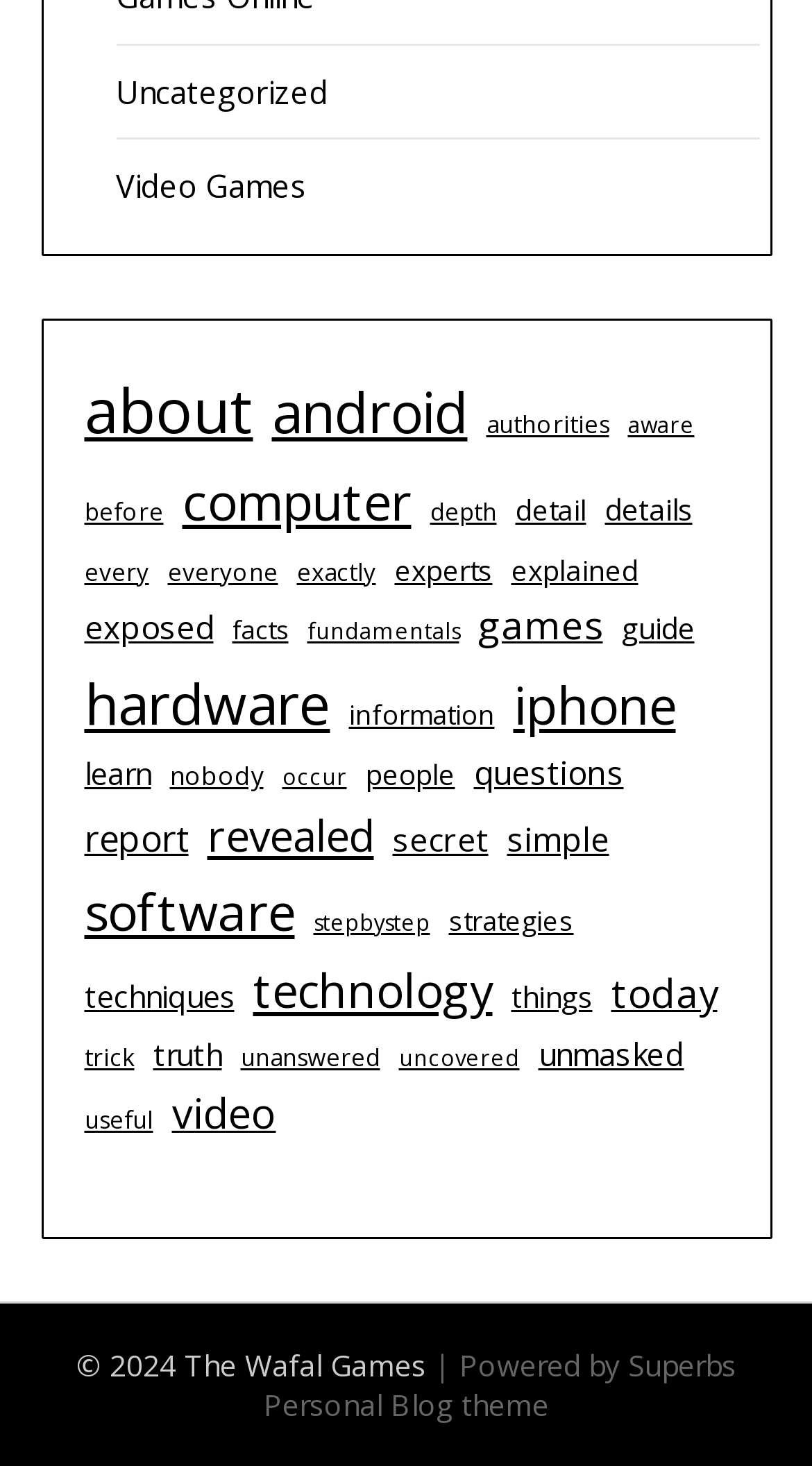What is the copyright year of the website?
Using the image as a reference, answer the question in detail.

I looked at the footer of the webpage and found the text '© 2024 The Wafal Games', which indicates that the copyright year of the website is 2024.